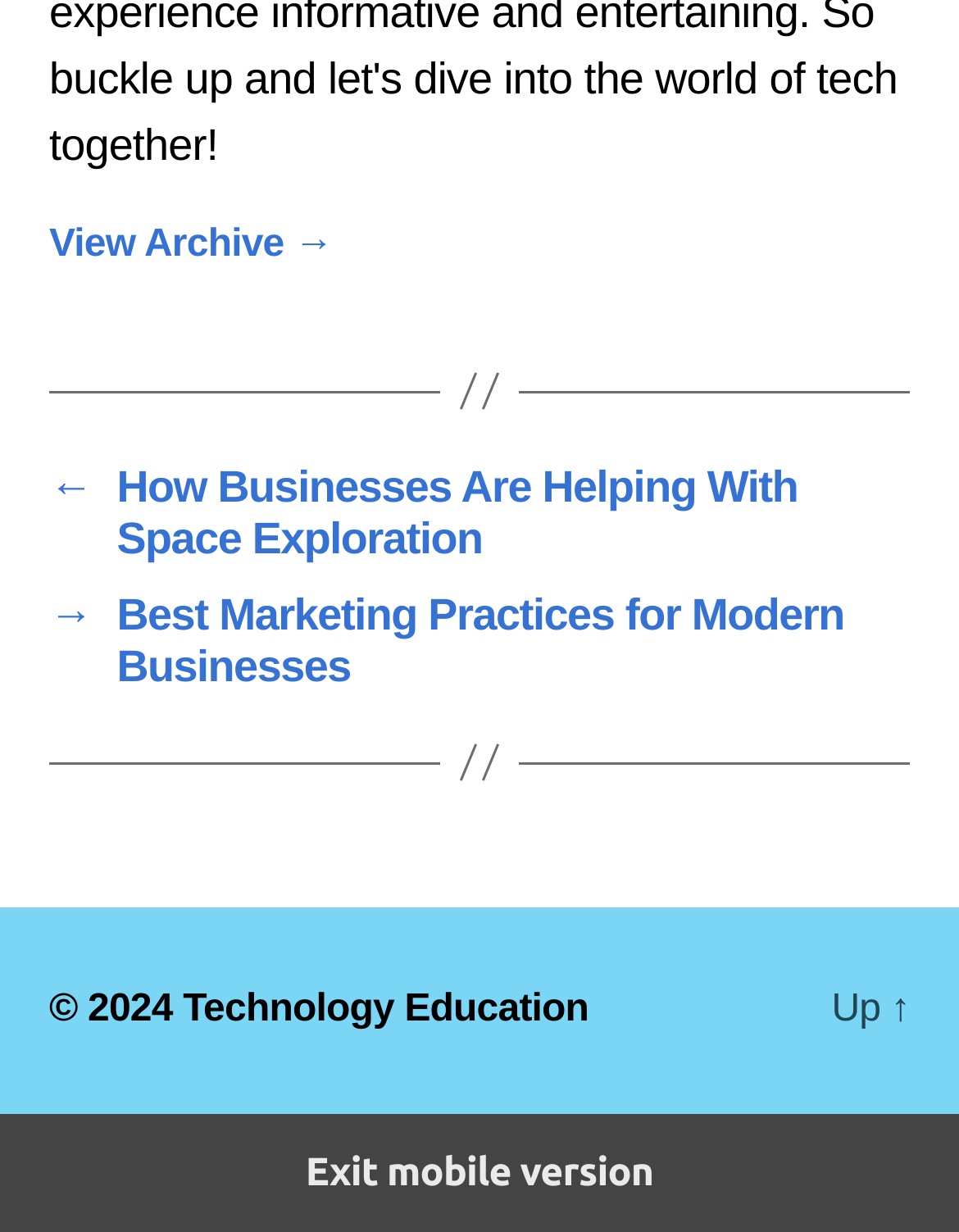Utilize the details in the image to give a detailed response to the question: How many elements are in the Root Element?

The Root Element has four child elements: a link 'View Archive', a navigation section, a contentinfo section, and a link 'Exit mobile version'.